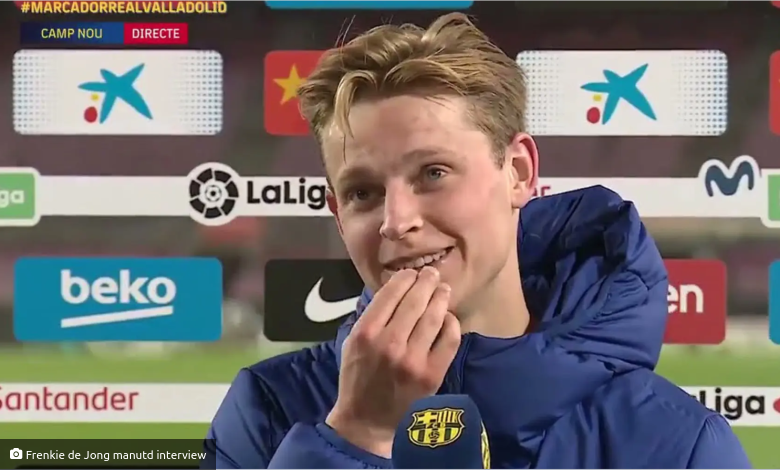Please give a succinct answer using a single word or phrase:
What is being discussed about Frenkie de Jong?

His transfer status